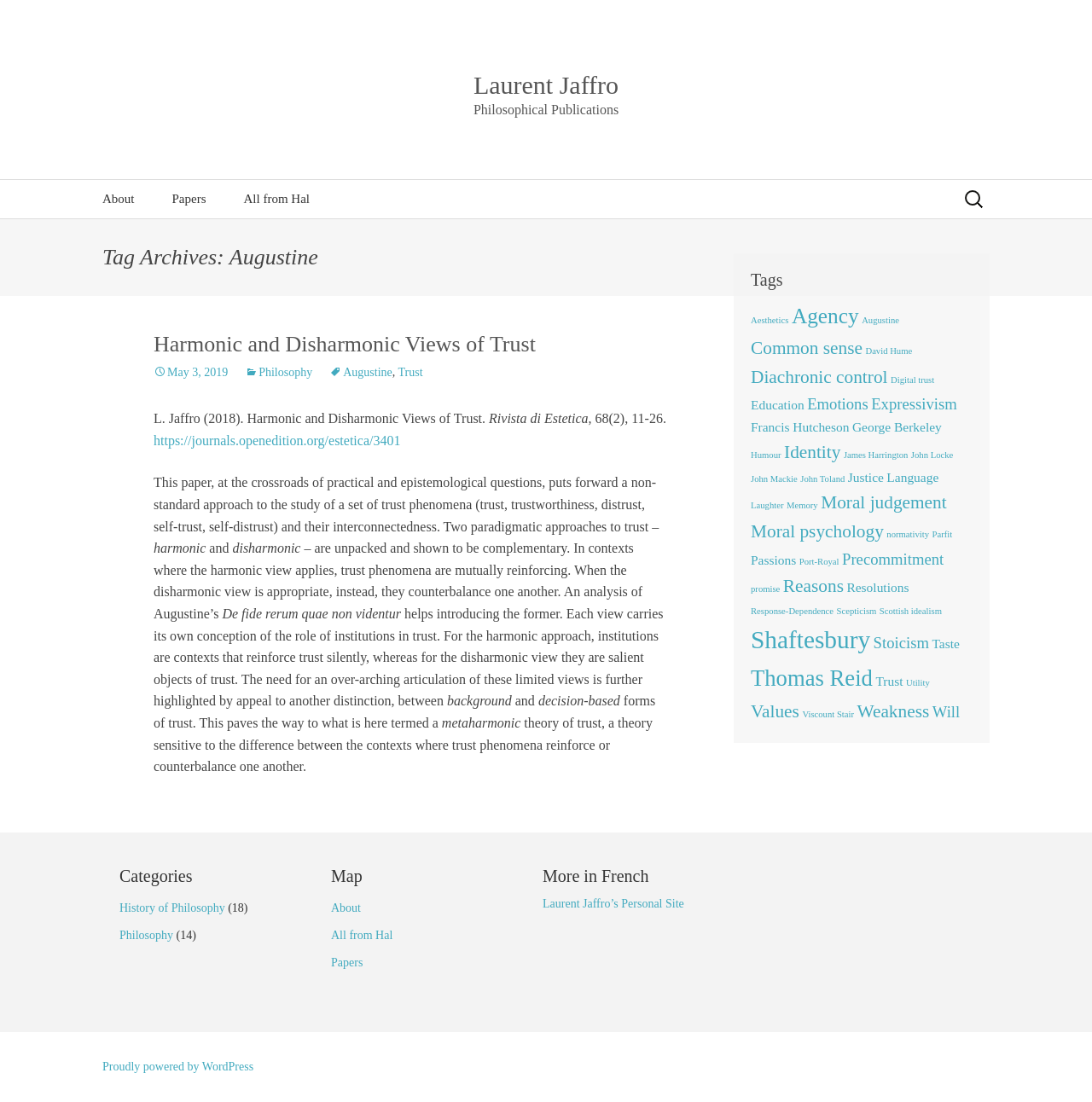Please study the image and answer the question comprehensively:
What is the journal where the paper was published?

I found the journal's name by looking at the static text element with the text 'Rivista di Estetica' which is a child of the article element.